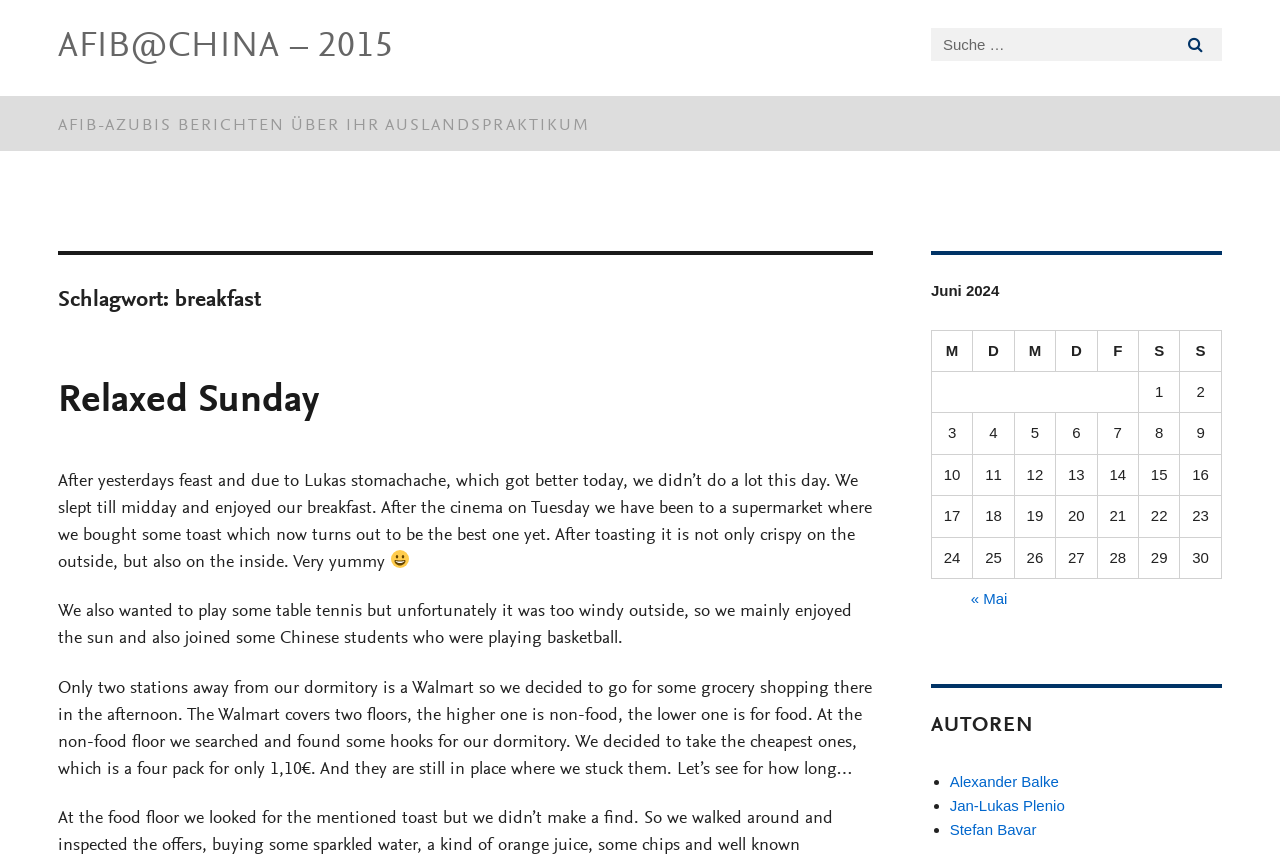What is the topic of the blog post?
Please provide a detailed and comprehensive answer to the question.

The topic of the blog post is 'breakfast' as indicated by the heading 'Schlagwort: breakfast' and the content of the blog post which talks about the authors' breakfast experience.